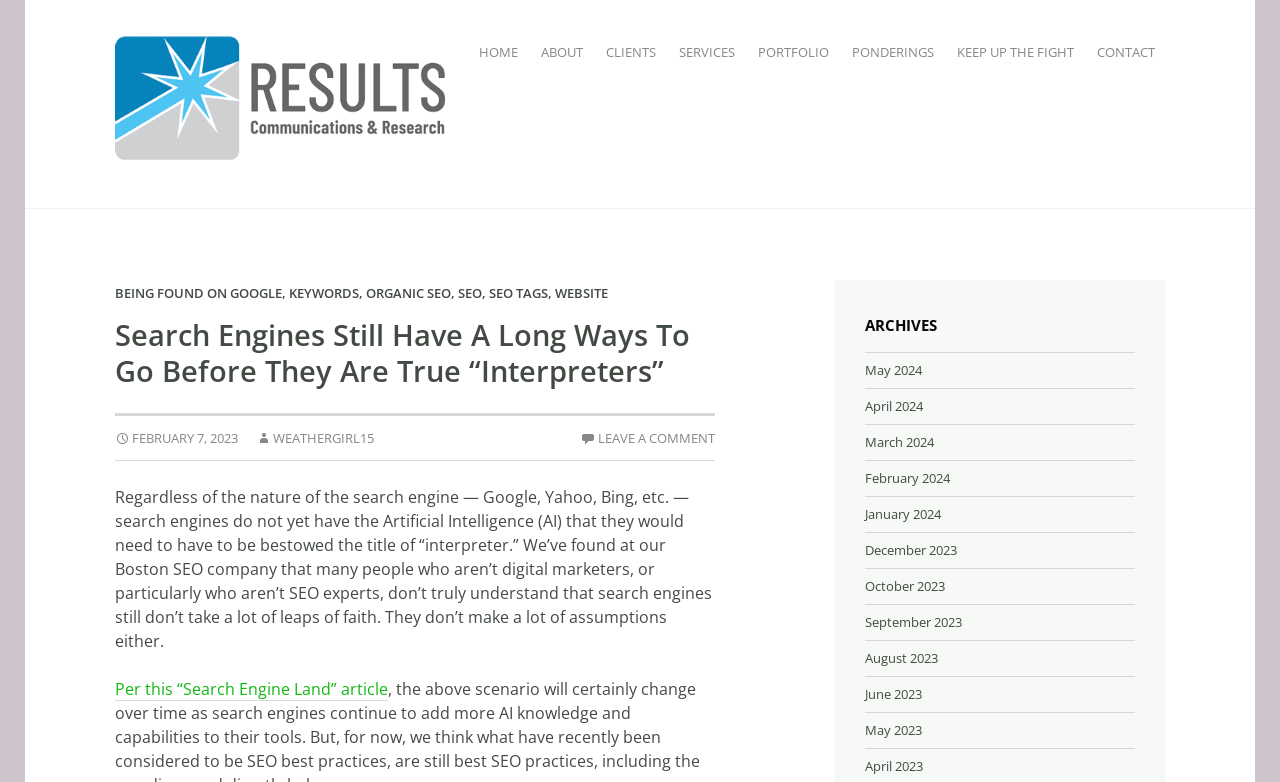Based on the image, provide a detailed and complete answer to the question: 
What is the category of the article?

I found the answer by looking at the link elements in the navigation menu, and 'Ponderings' is one of the categories listed.